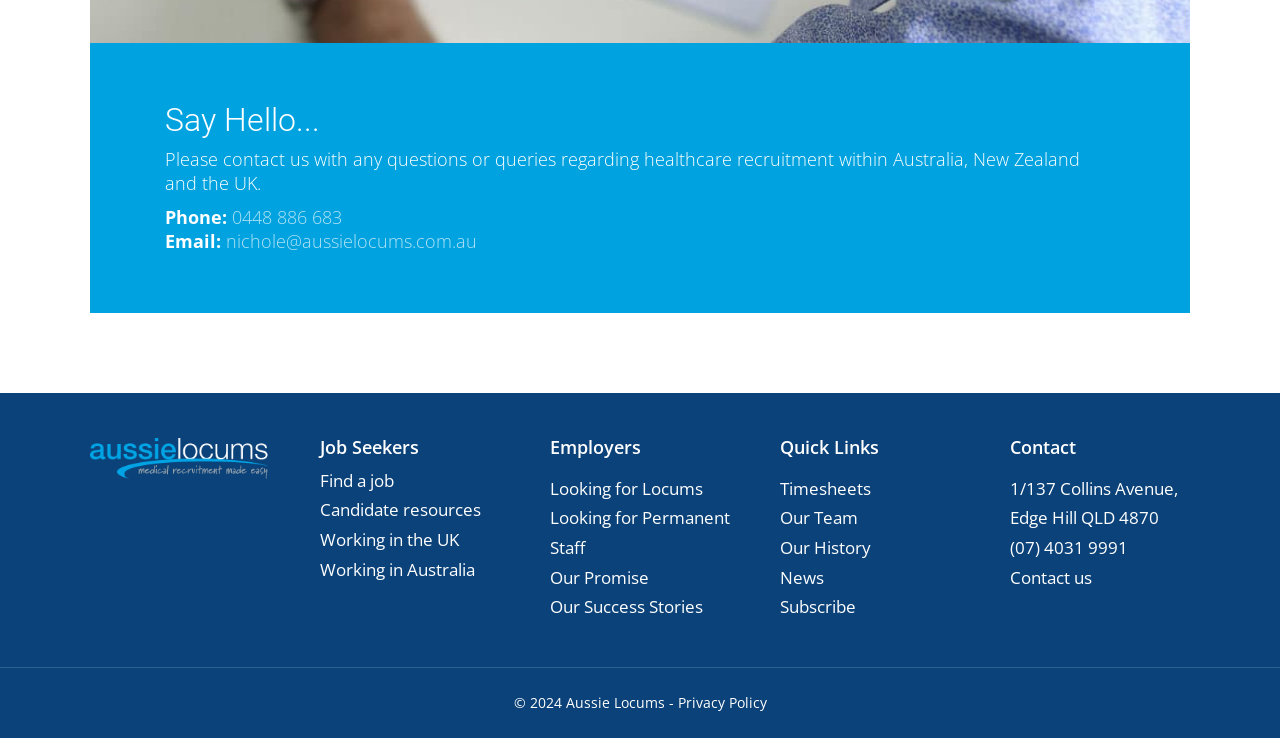Provide a one-word or one-phrase answer to the question:
What is the phone number for contact?

0448 886 683